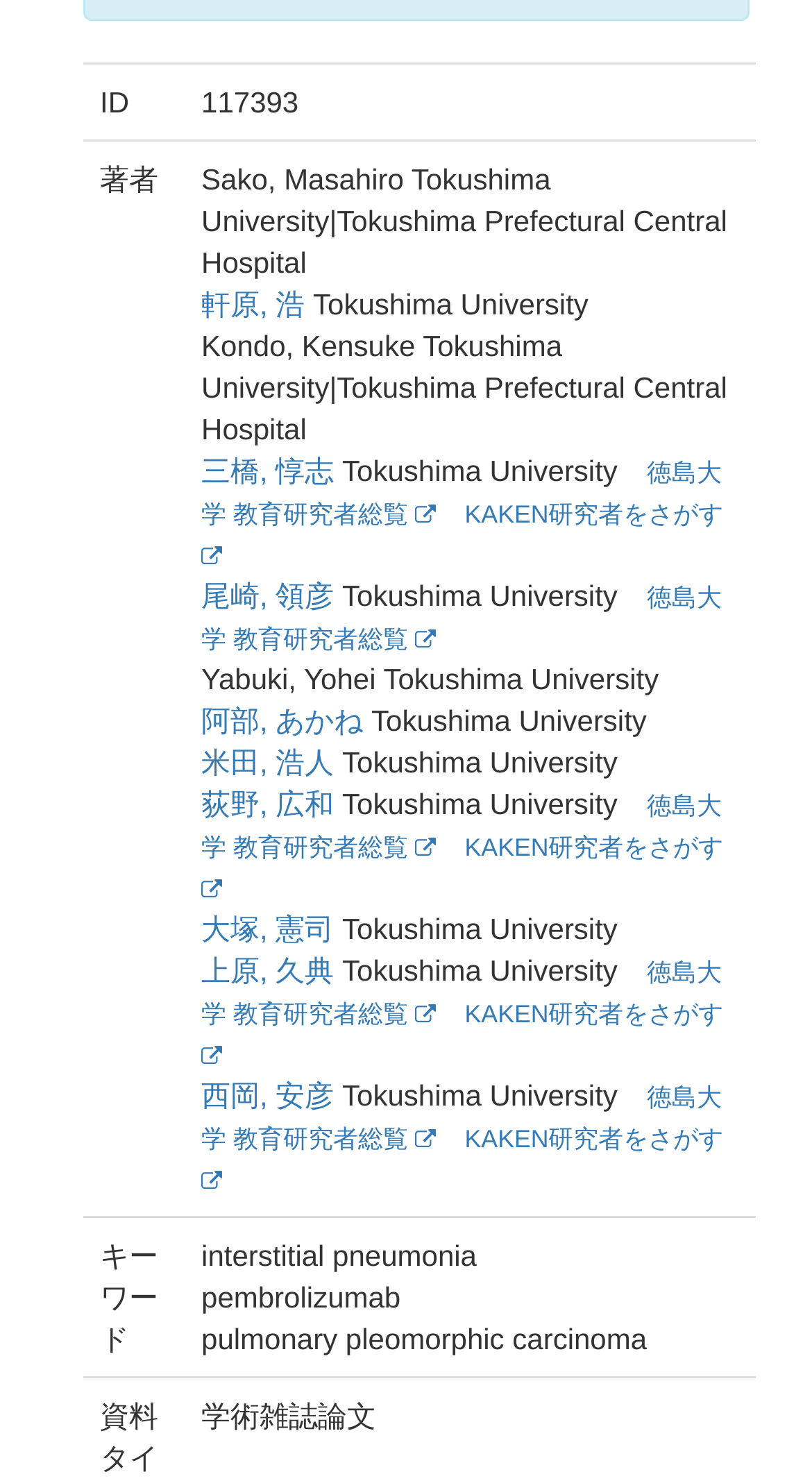Can you identify the bounding box coordinates of the clickable region needed to carry out this instruction: 'click the link of author 軒原, 浩'? The coordinates should be four float numbers within the range of 0 to 1, stated as [left, top, right, bottom].

[0.248, 0.194, 0.376, 0.216]